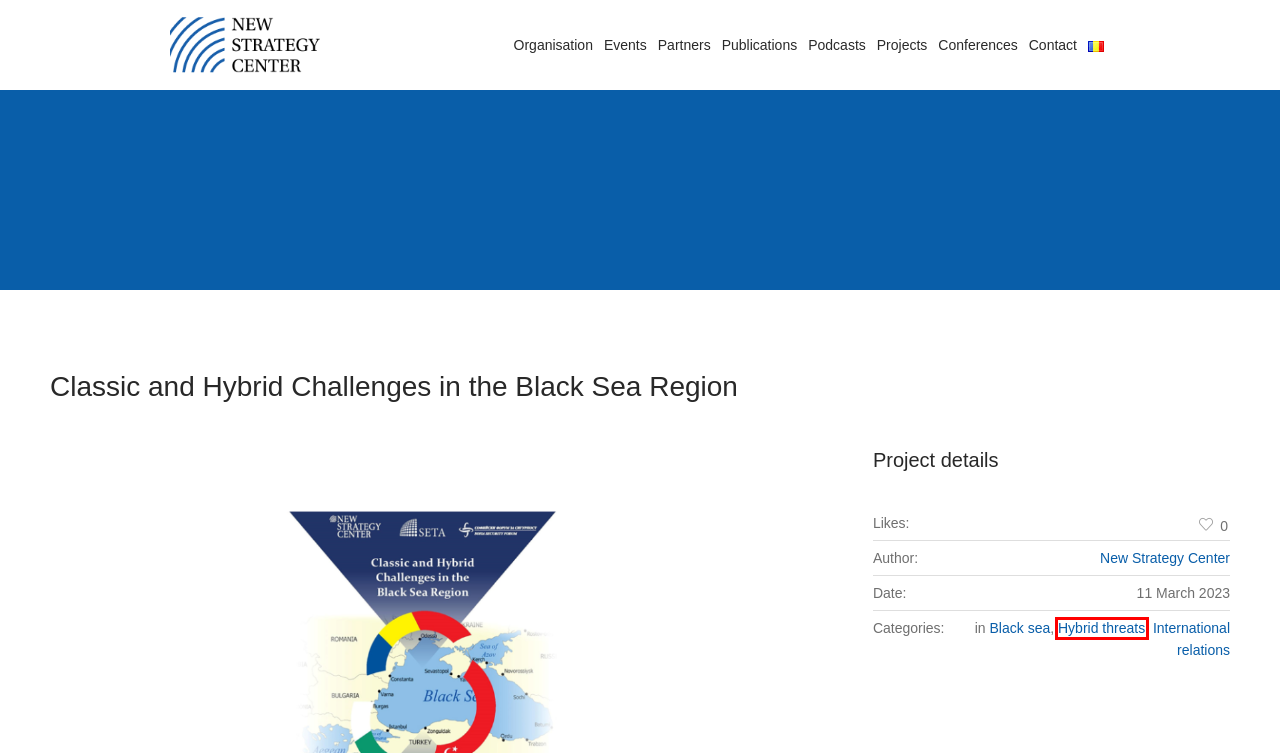Examine the screenshot of the webpage, which has a red bounding box around a UI element. Select the webpage description that best fits the new webpage after the element inside the red bounding box is clicked. Here are the choices:
A. International relations – New Strategy Center
B. Hybrid threats – New Strategy Center
C. Partners – New Strategy Center
D. Events – New Strategy Center
E. Contact – New Strategy Center
F. Podcasts – New Strategy Center
G. Conferences – New Strategy Center
H. Projects – New Strategy Center

B